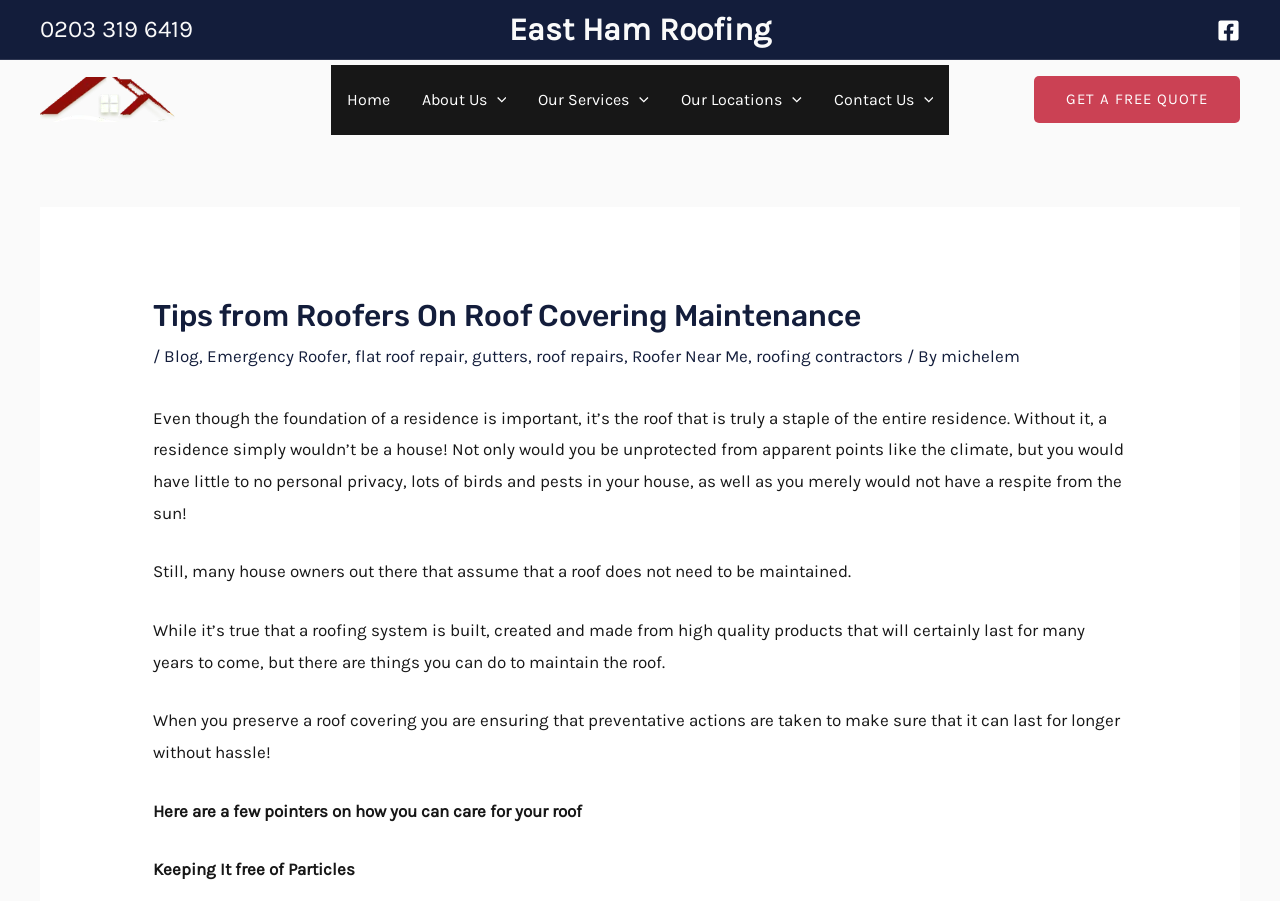Find the bounding box coordinates for the area that must be clicked to perform this action: "Call the phone number".

[0.031, 0.017, 0.151, 0.048]